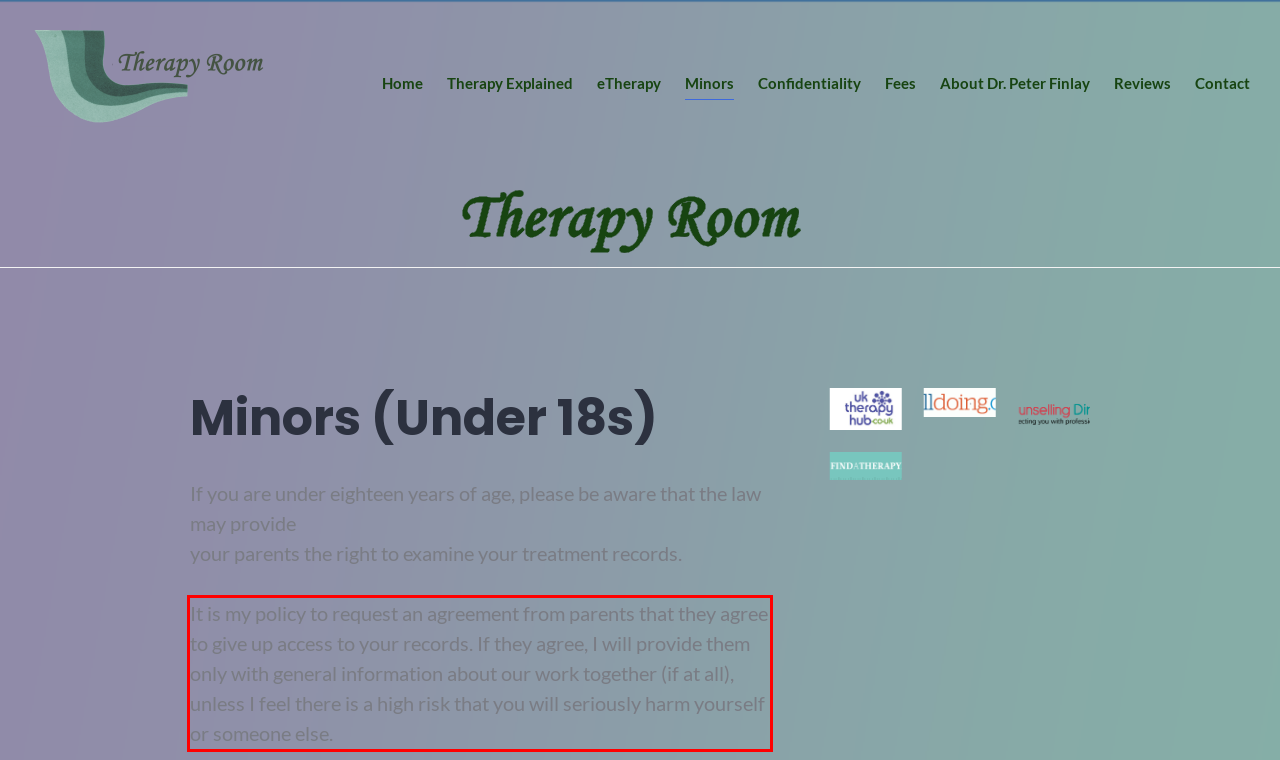Analyze the red bounding box in the provided webpage screenshot and generate the text content contained within.

It is my policy to request an agreement from parents that they agree to give up access to your records. If they agree, I will provide them only with general information about our work together (if at all), unless I feel there is a high risk that you will seriously harm yourself or someone else.